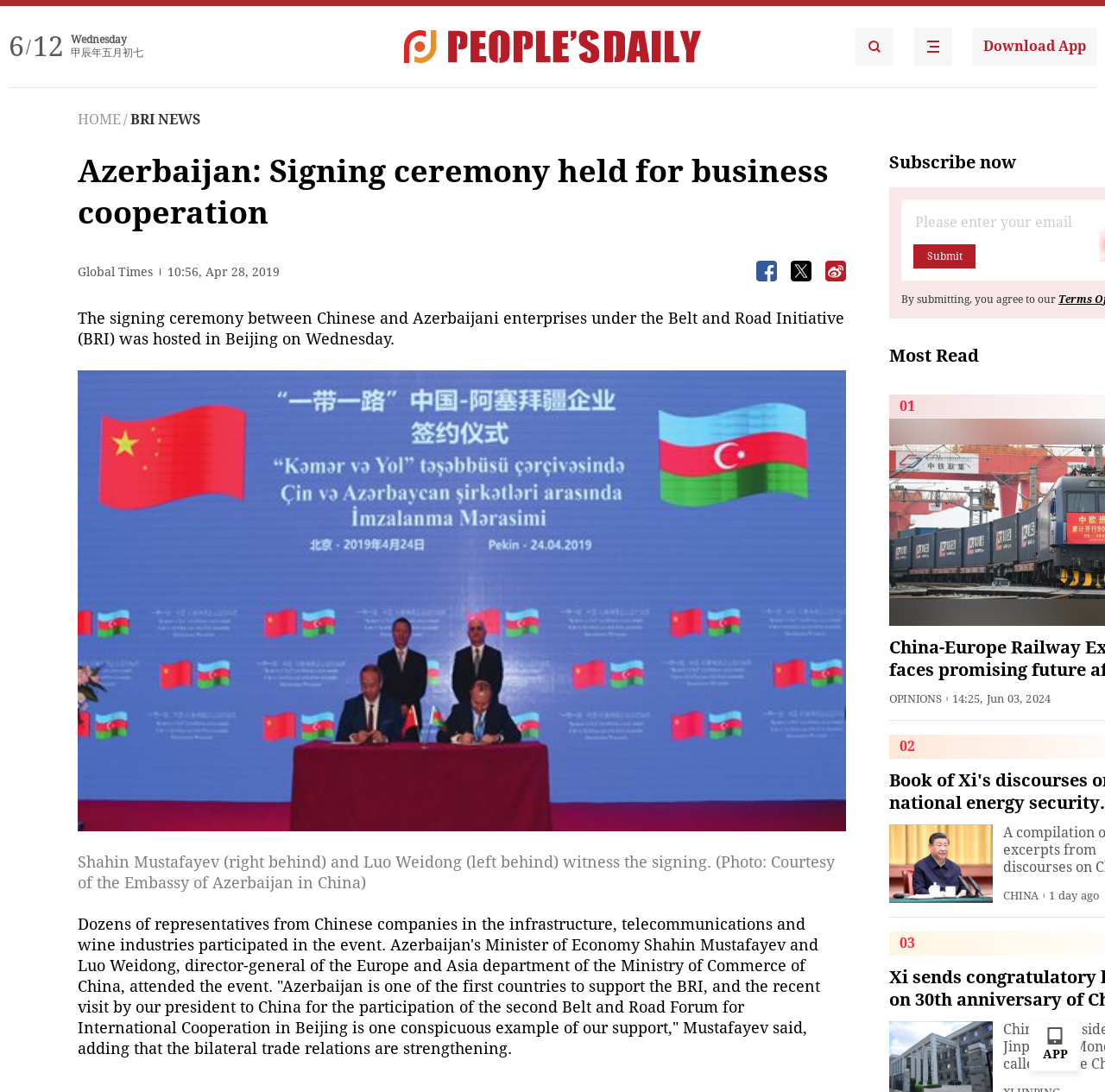Provide the bounding box coordinates of the UI element this sentence describes: "People's Daily".

[0.366, 0.028, 0.634, 0.058]